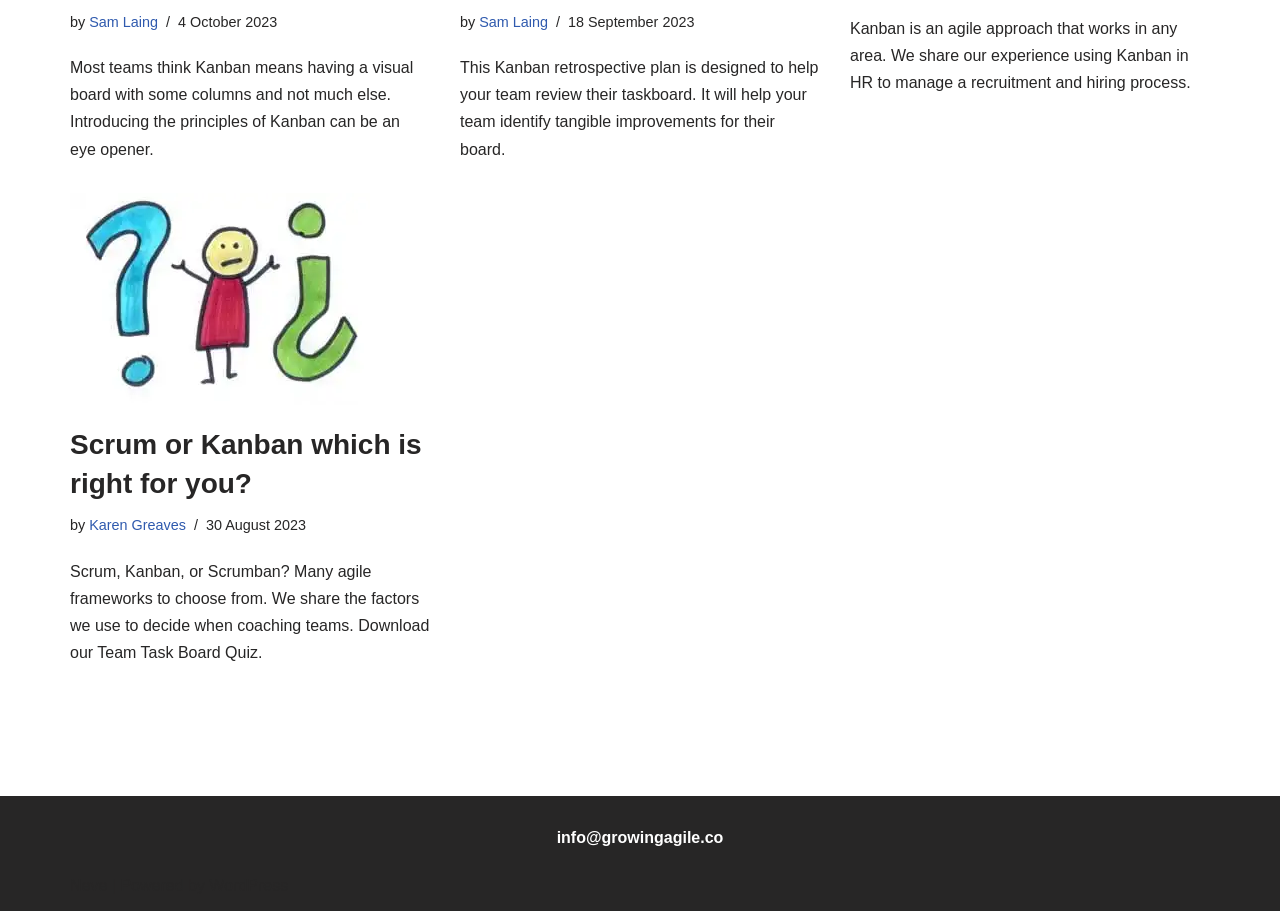Provide the bounding box coordinates, formatted as (top-left x, top-left y, bottom-right x, bottom-right y), with all values being floating point numbers between 0 and 1. Identify the bounding box of the UI element that matches the description: Karen Greaves

[0.07, 0.568, 0.145, 0.585]